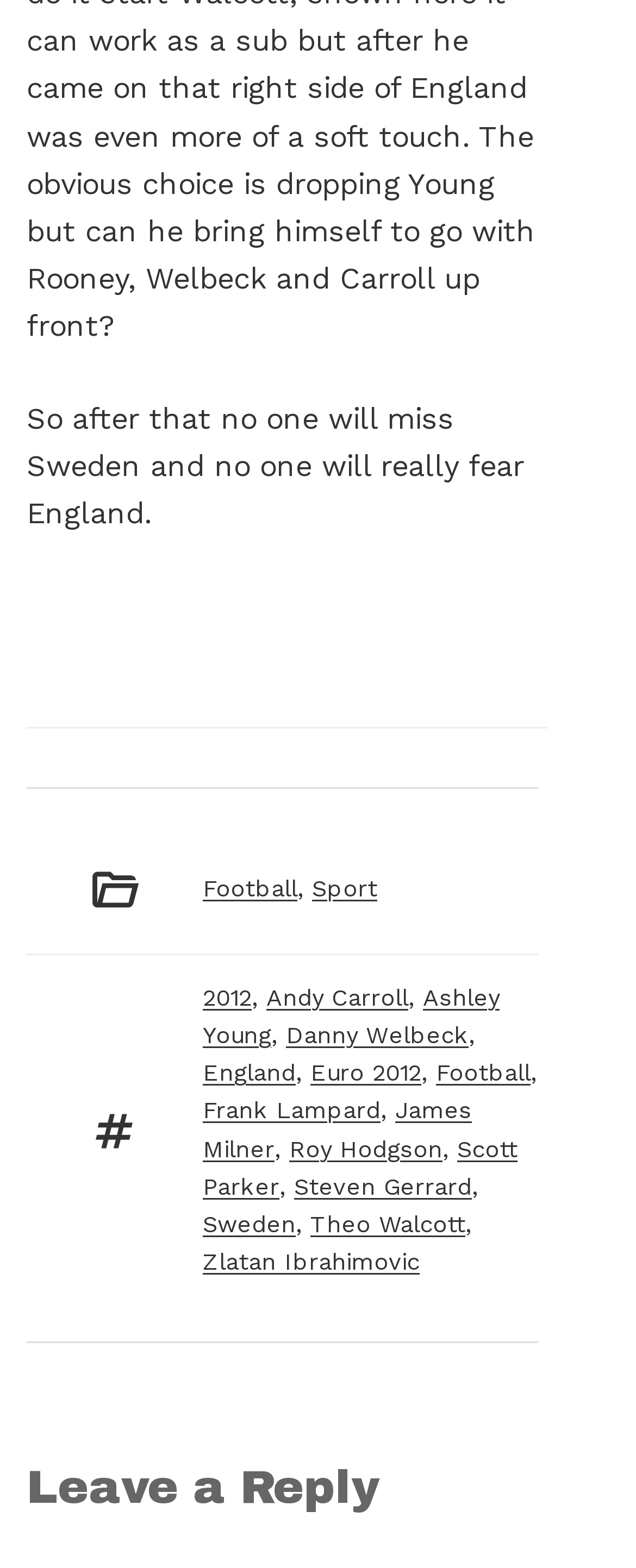Find the bounding box coordinates of the clickable area that will achieve the following instruction: "Click on the 'England' tag".

[0.319, 0.675, 0.465, 0.693]